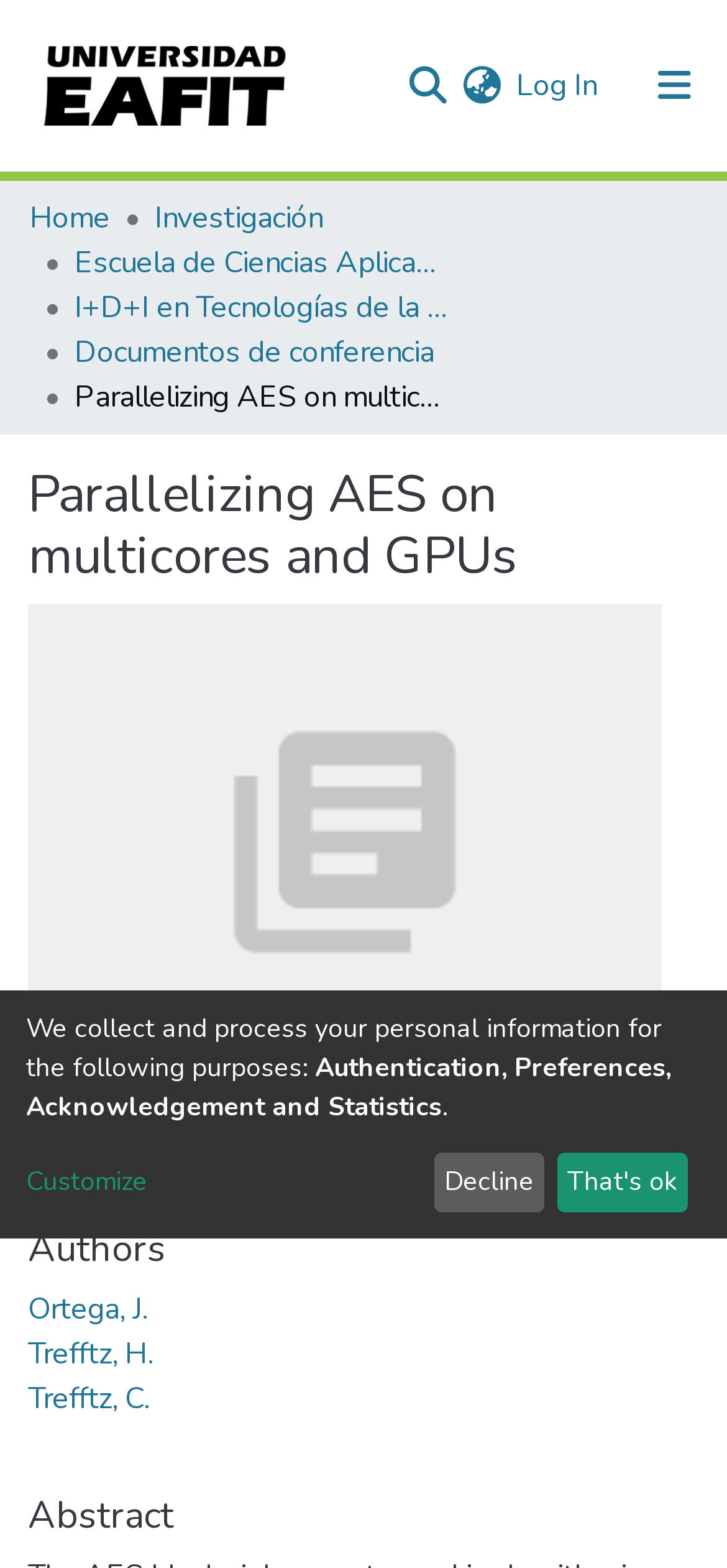Provide the bounding box coordinates for the UI element that is described as: "Log In(current)".

[0.705, 0.042, 0.826, 0.068]